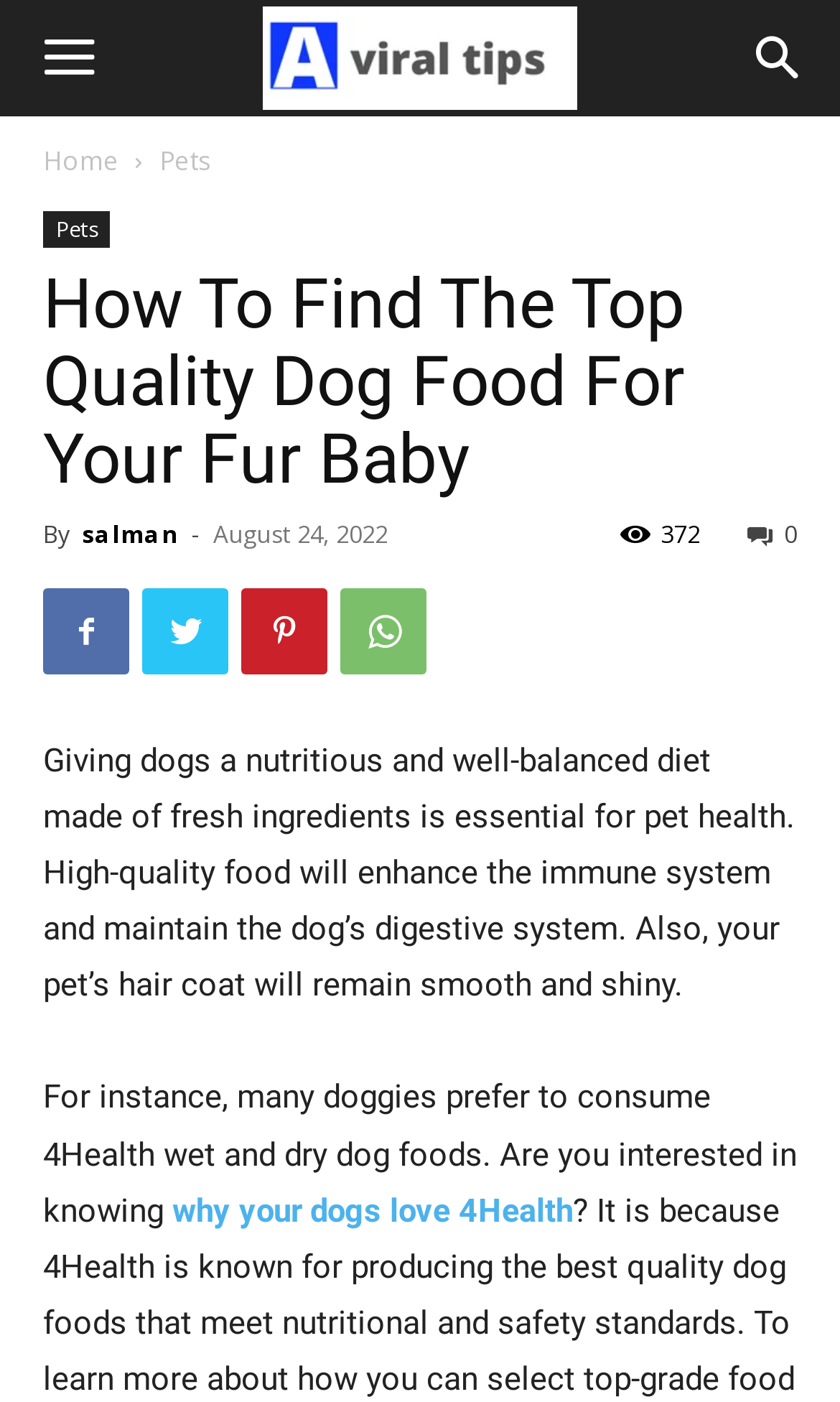Can you specify the bounding box coordinates of the area that needs to be clicked to fulfill the following instruction: "view pets category"?

[0.19, 0.101, 0.251, 0.128]